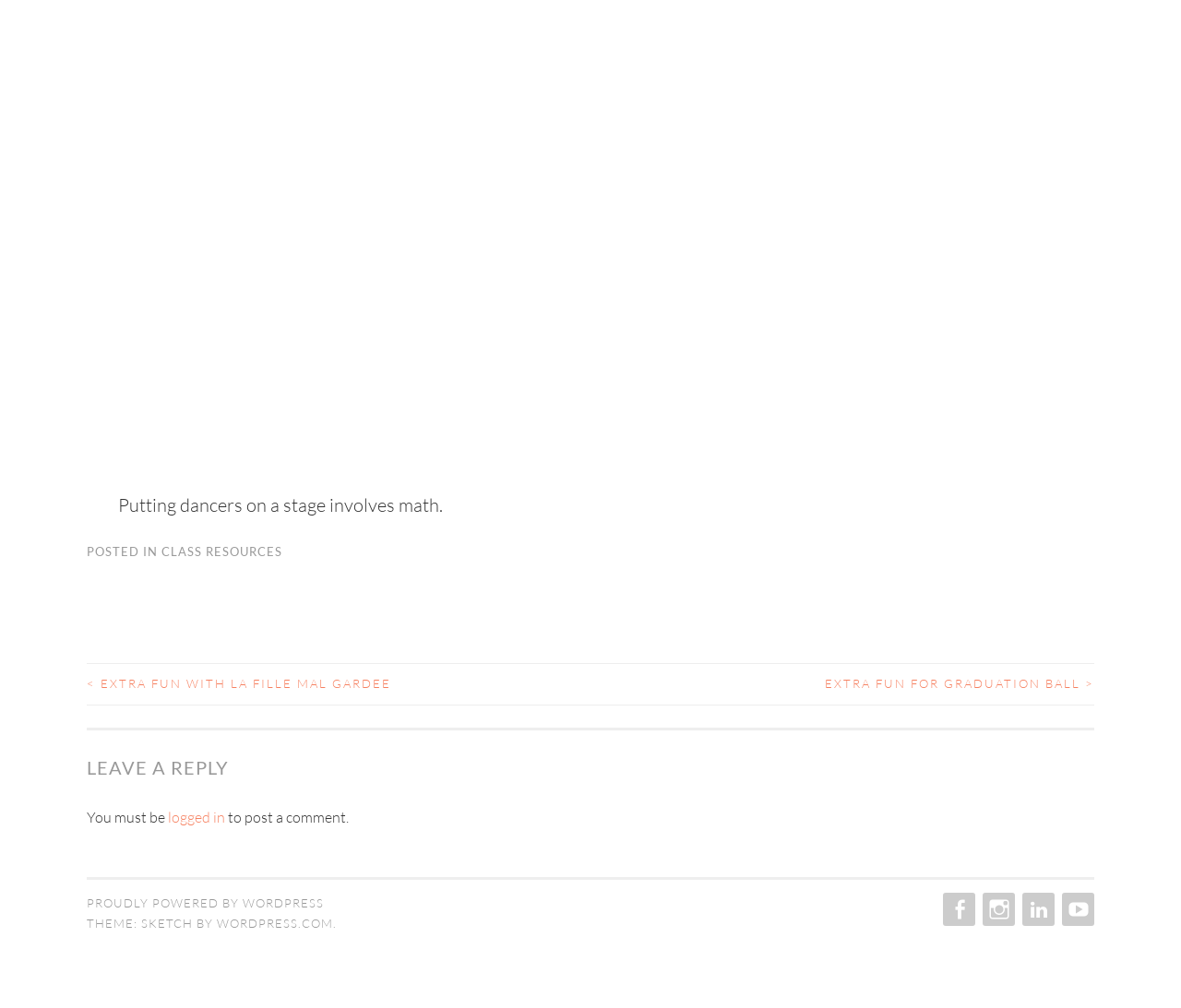What is the name of the theme used by the website?
Based on the visual content, answer with a single word or a brief phrase.

Sketch